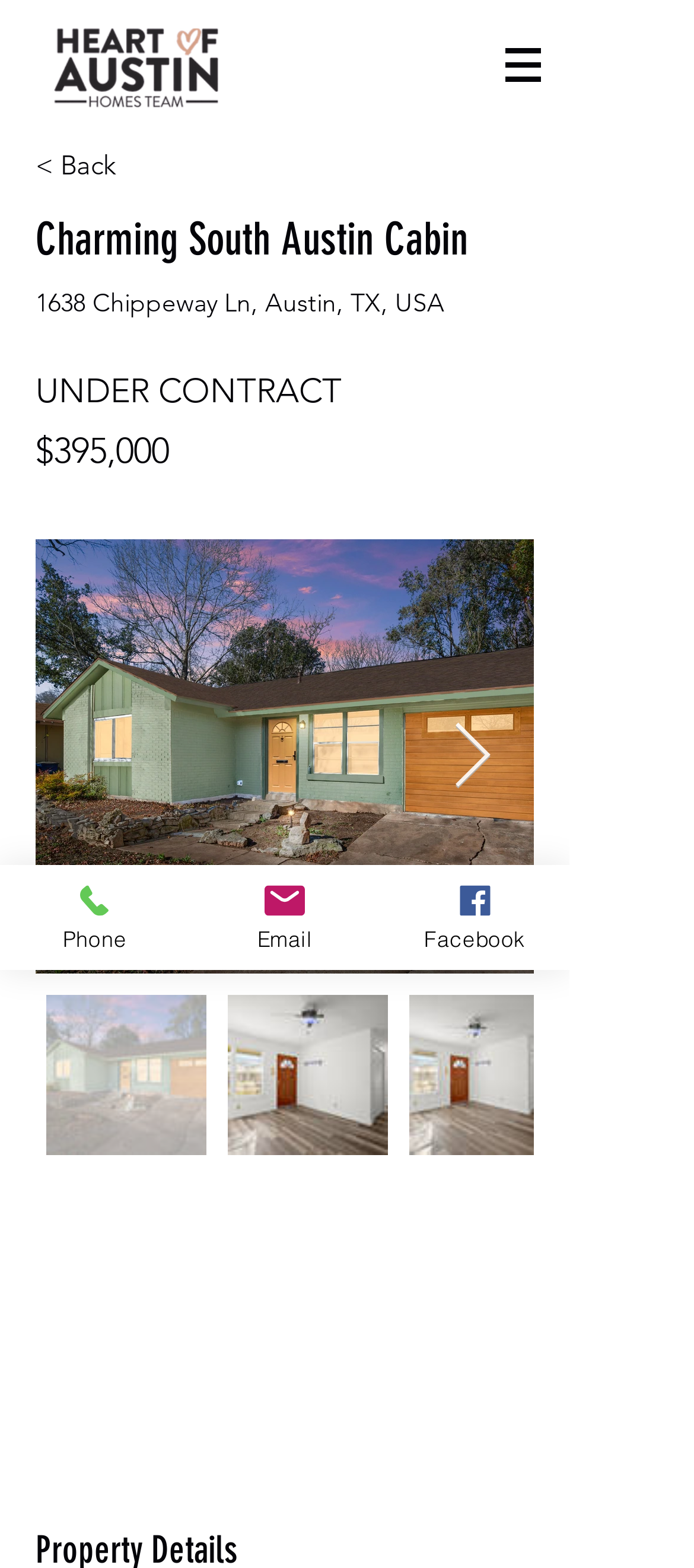Bounding box coordinates are given in the format (top-left x, top-left y, bottom-right x, bottom-right y). All values should be floating point numbers between 0 and 1. Provide the bounding box coordinate for the UI element described as: aria-label="Next Item"

[0.651, 0.461, 0.71, 0.505]